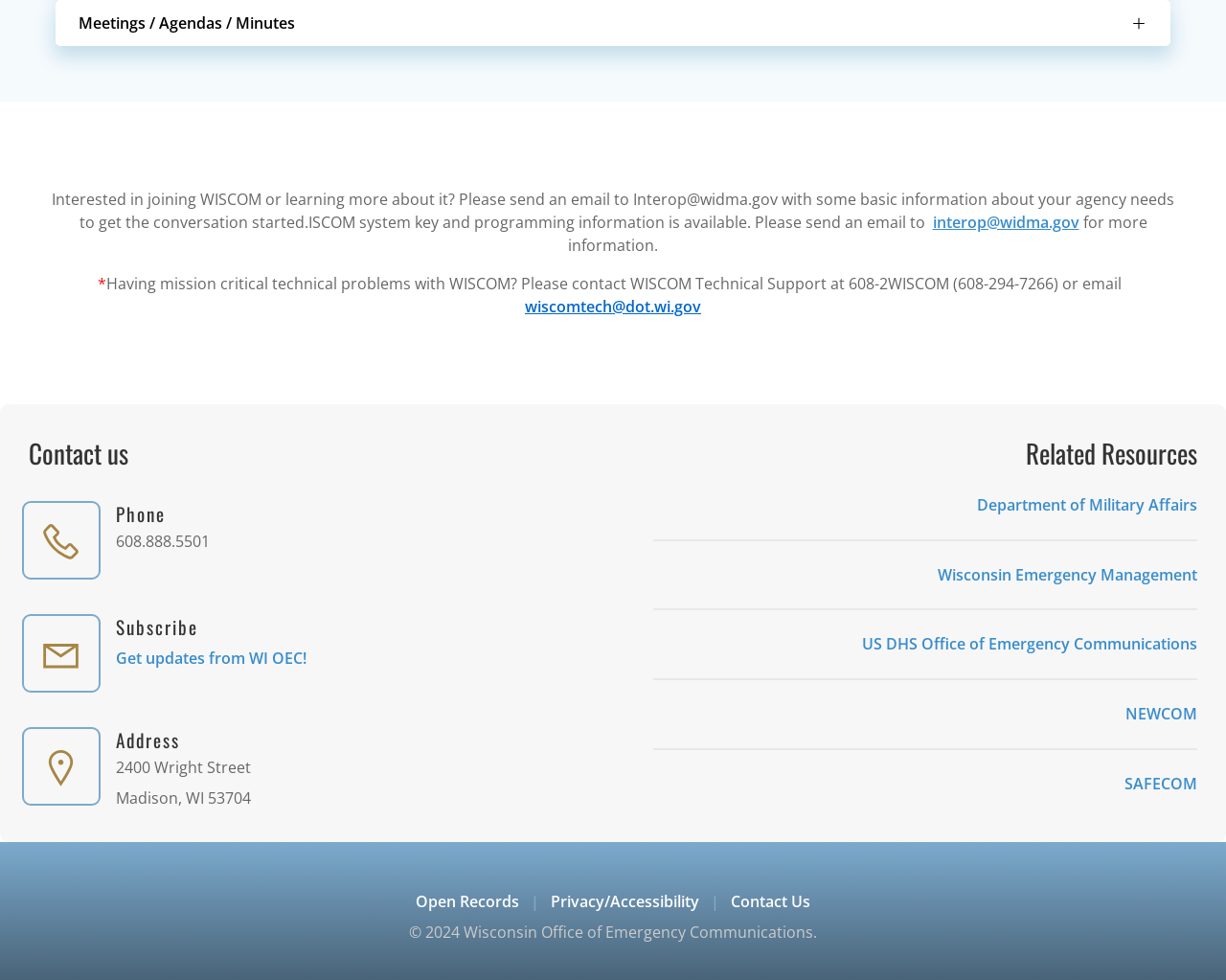What is the department related to Wisconsin Emergency Management?
Based on the image, answer the question with a single word or brief phrase.

Department of Military Affairs